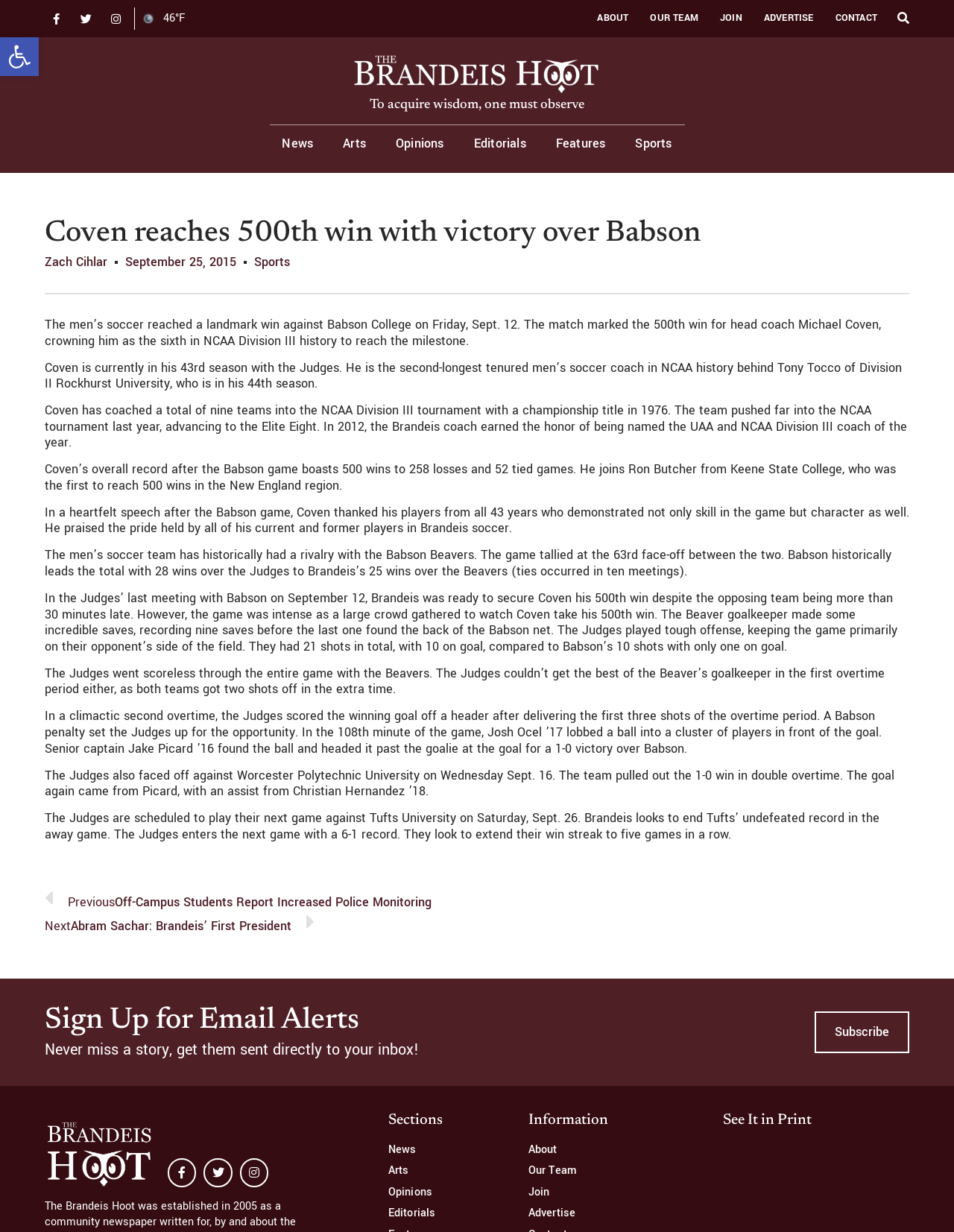Who scored the winning goal in the game against Babson?
Please use the image to provide a one-word or short phrase answer.

Jake Picard